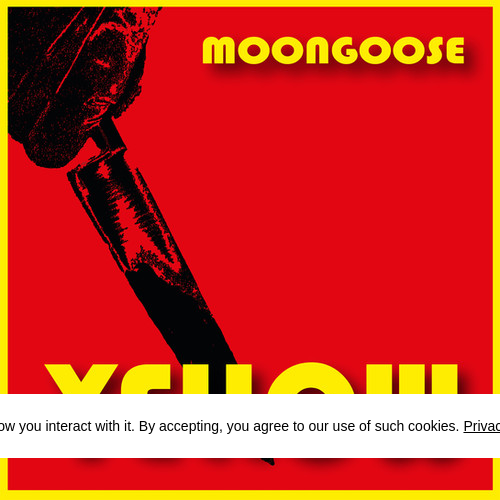Provide a comprehensive description of the image.

The image features the striking cover art for "Yellow," an EP by the band Moongoose. The background is bold and red, providing a vibrant backdrop for the prominently displayed title "MOONGOSE" in large, yellow letters at the top. Below, the title "YELLOW" is artistically integrated, ensuring it captures attention. The design also includes an intriguing graphic of a stylized, possibly weapon-like object, hinting at a dynamic or edgy theme for the music. This visually compelling cover sets the tone for the EP, suggesting themes of creativity and intensity in line with contemporary music aesthetics.